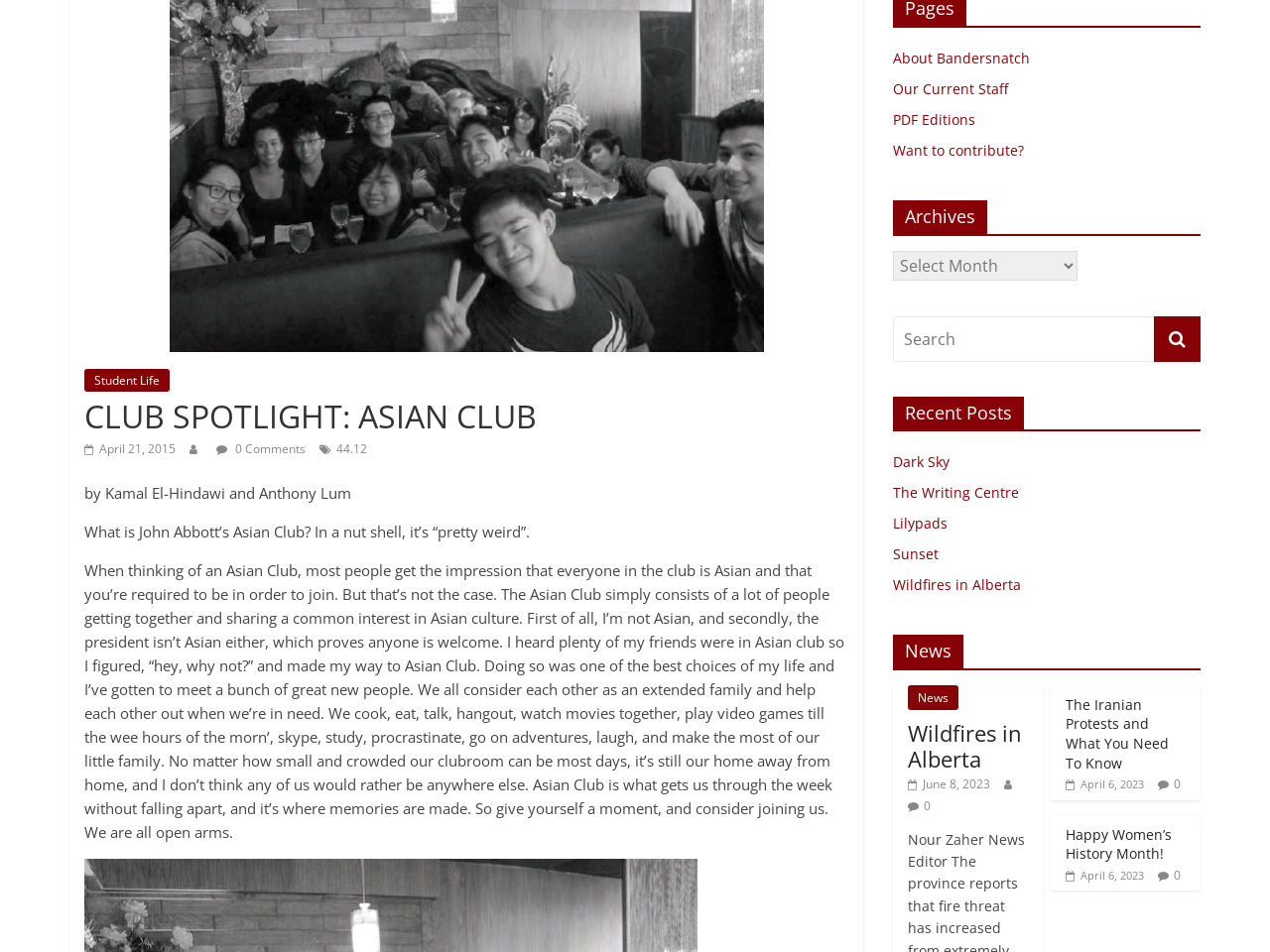Using the element description: "About Bandersnatch", determine the bounding box coordinates for the specified UI element. The coordinates should be four float numbers between 0 and 1, [left, top, right, bottom].

[0.703, 0.051, 0.811, 0.071]